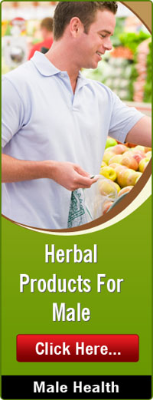Offer a detailed narrative of the scene depicted in the image.

The image features a promotional banner titled "Herbal Products For Male," highlighting the benefits of herbal remedies tailored for men's health. It depicts a man shopping for fresh fruits and vegetables, suggesting a lifestyle focused on health and wellness. The banner invites viewers to explore more with a prominent "Click Here..." button, encouraging engagement with the products offered. The vibrant green background is designed to evoke a sense of freshness and vitality, aligning with the message of promoting natural, herbal solutions for male health concerns. The overall presentation is aimed at attracting those interested in improving their well-being through herbal products.